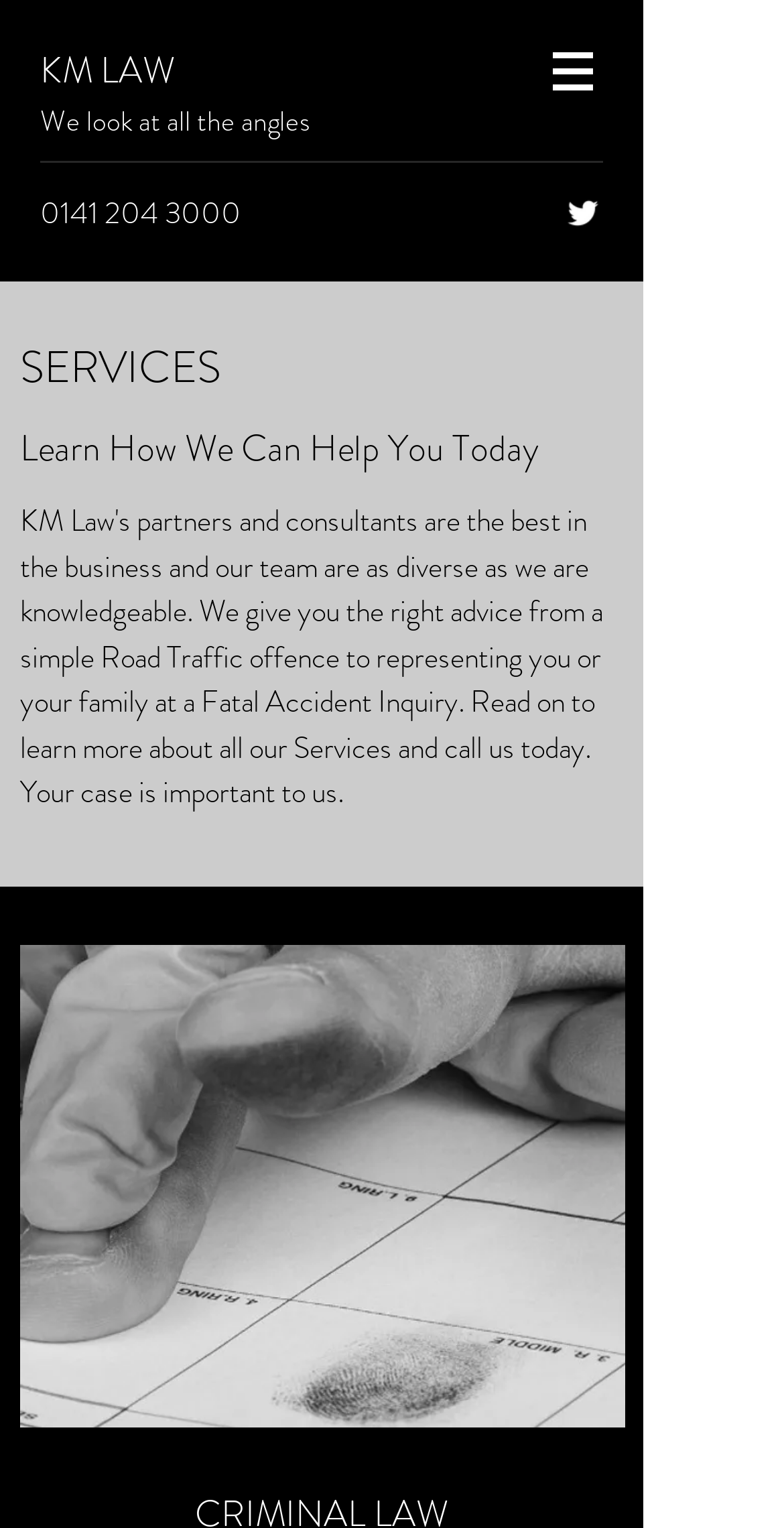Using the format (top-left x, top-left y, bottom-right x, bottom-right y), and given the element description, identify the bounding box coordinates within the screenshot: 0141 204 3000

[0.051, 0.125, 0.308, 0.154]